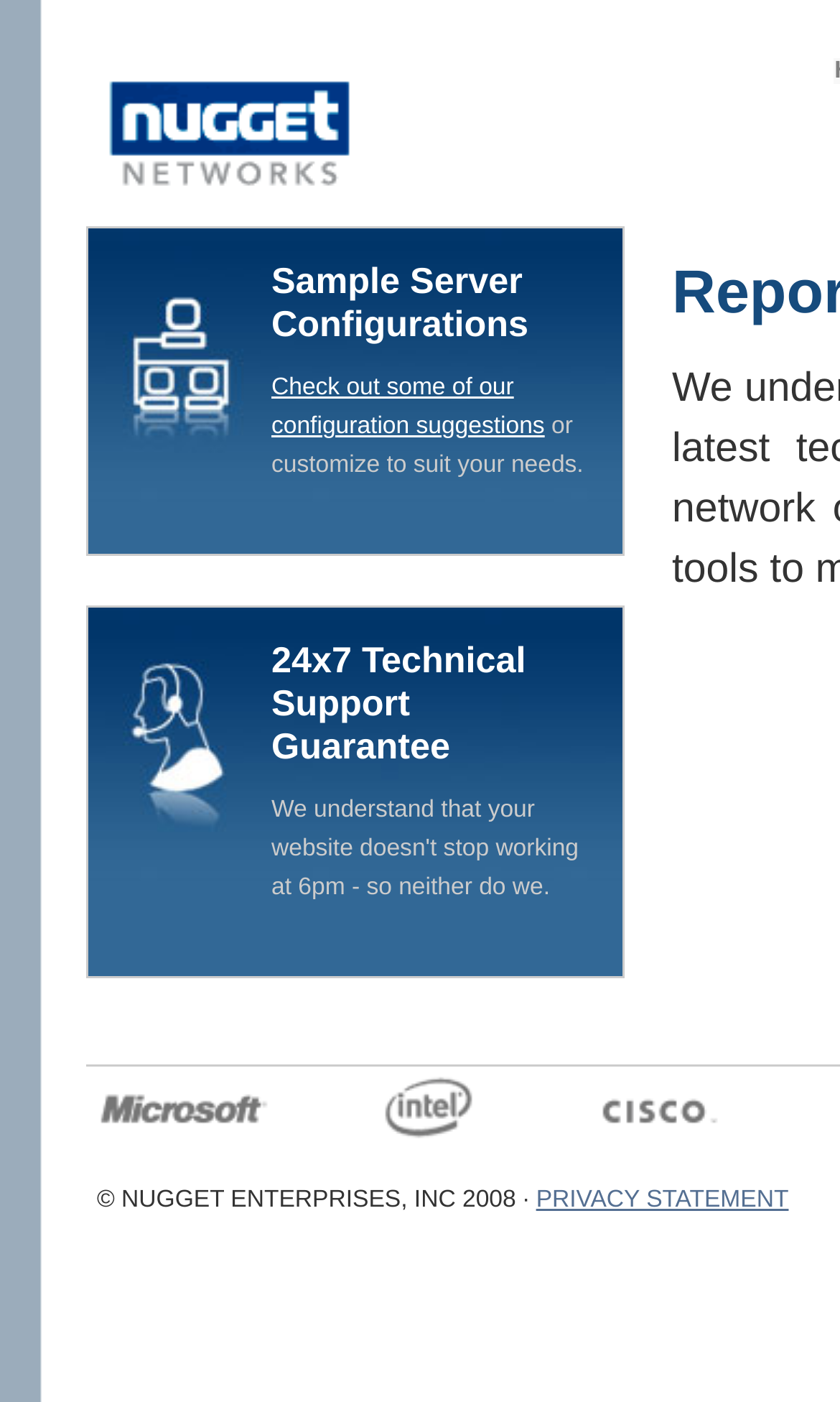Respond to the question below with a single word or phrase:
What is the copyright year of Nugget Enterprises, Inc?

2008